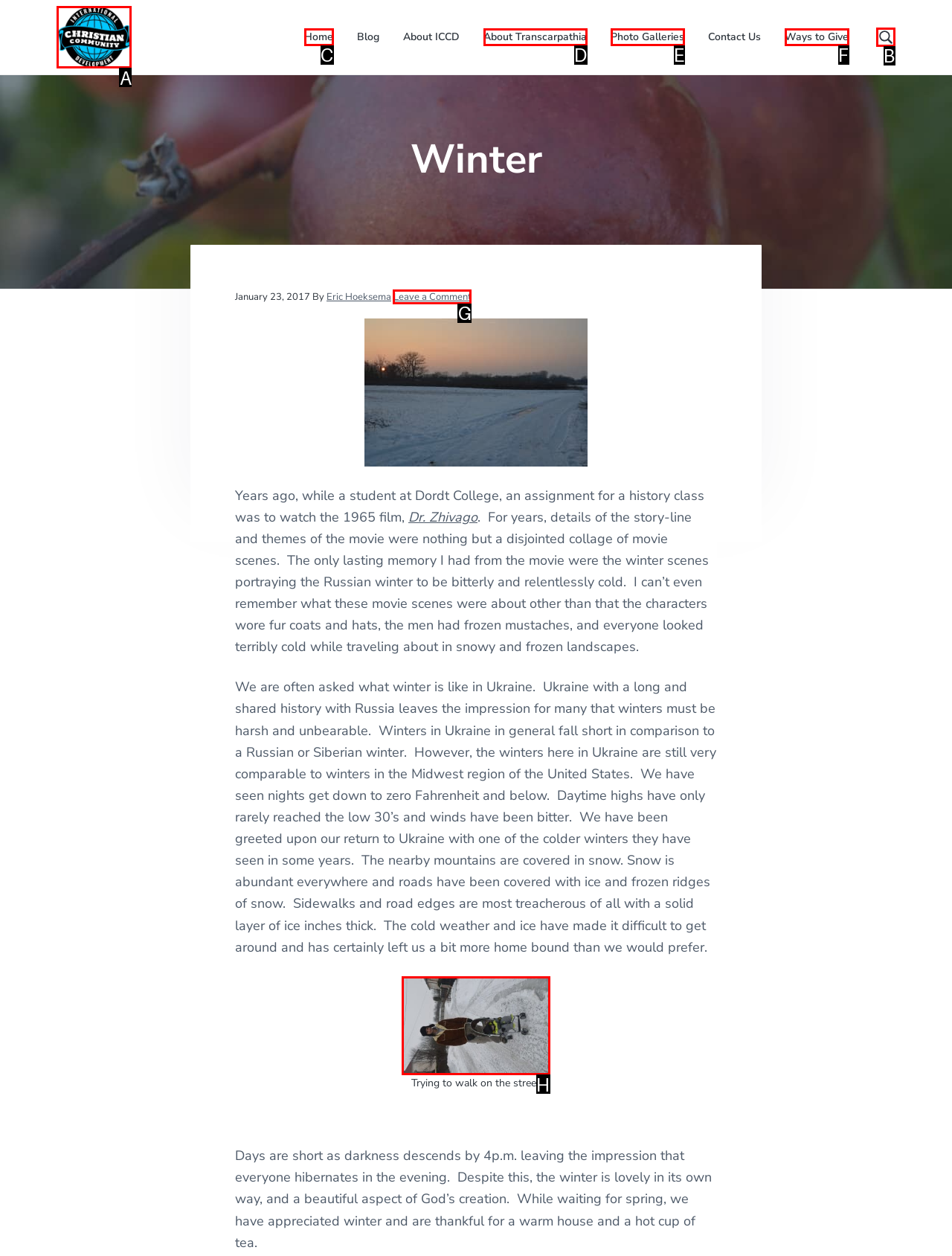Which HTML element should be clicked to fulfill the following task: Learn more about 'SPC Flooring'?
Reply with the letter of the appropriate option from the choices given.

None